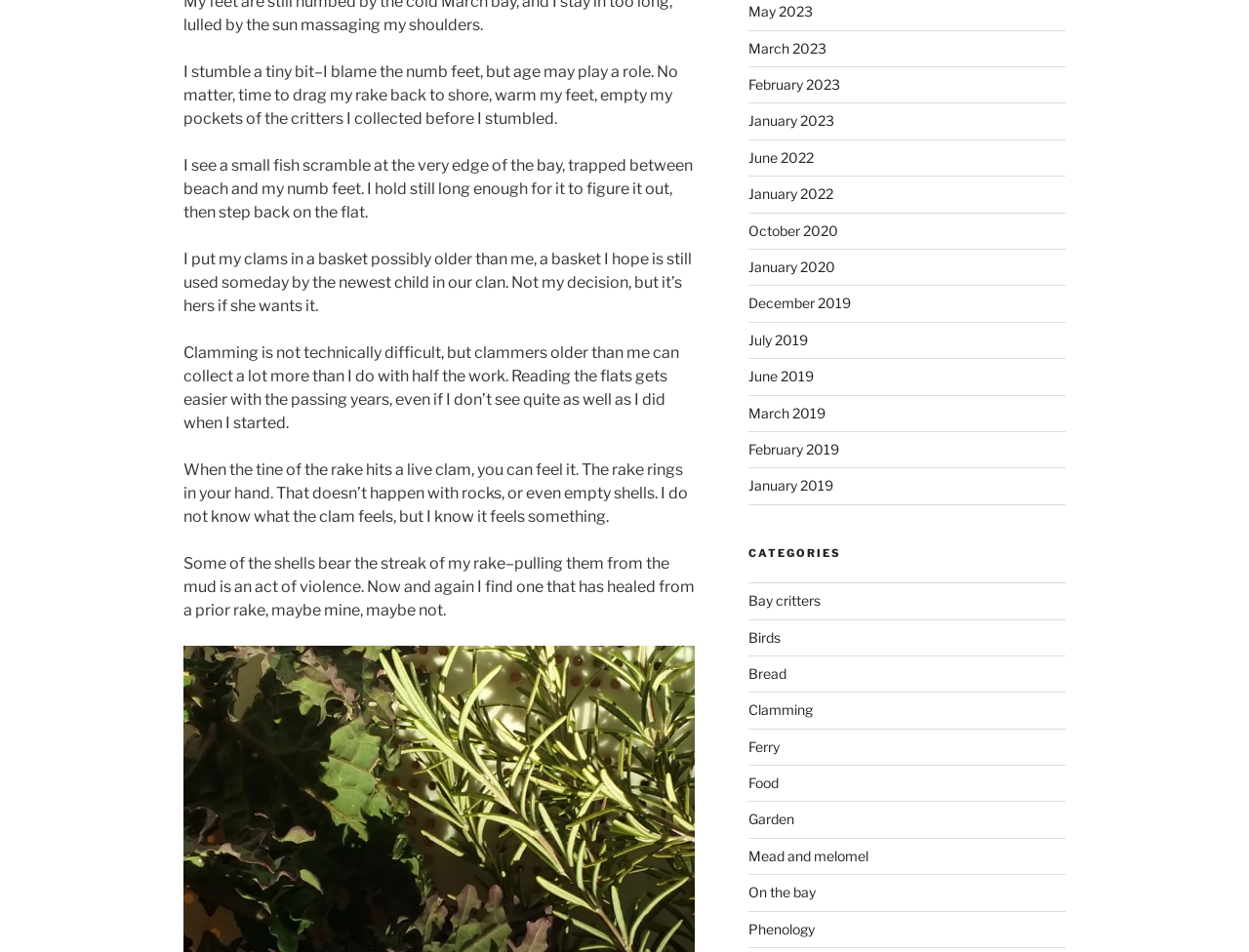Answer the question using only one word or a concise phrase: What is the author's attitude towards clamming?

Reflective